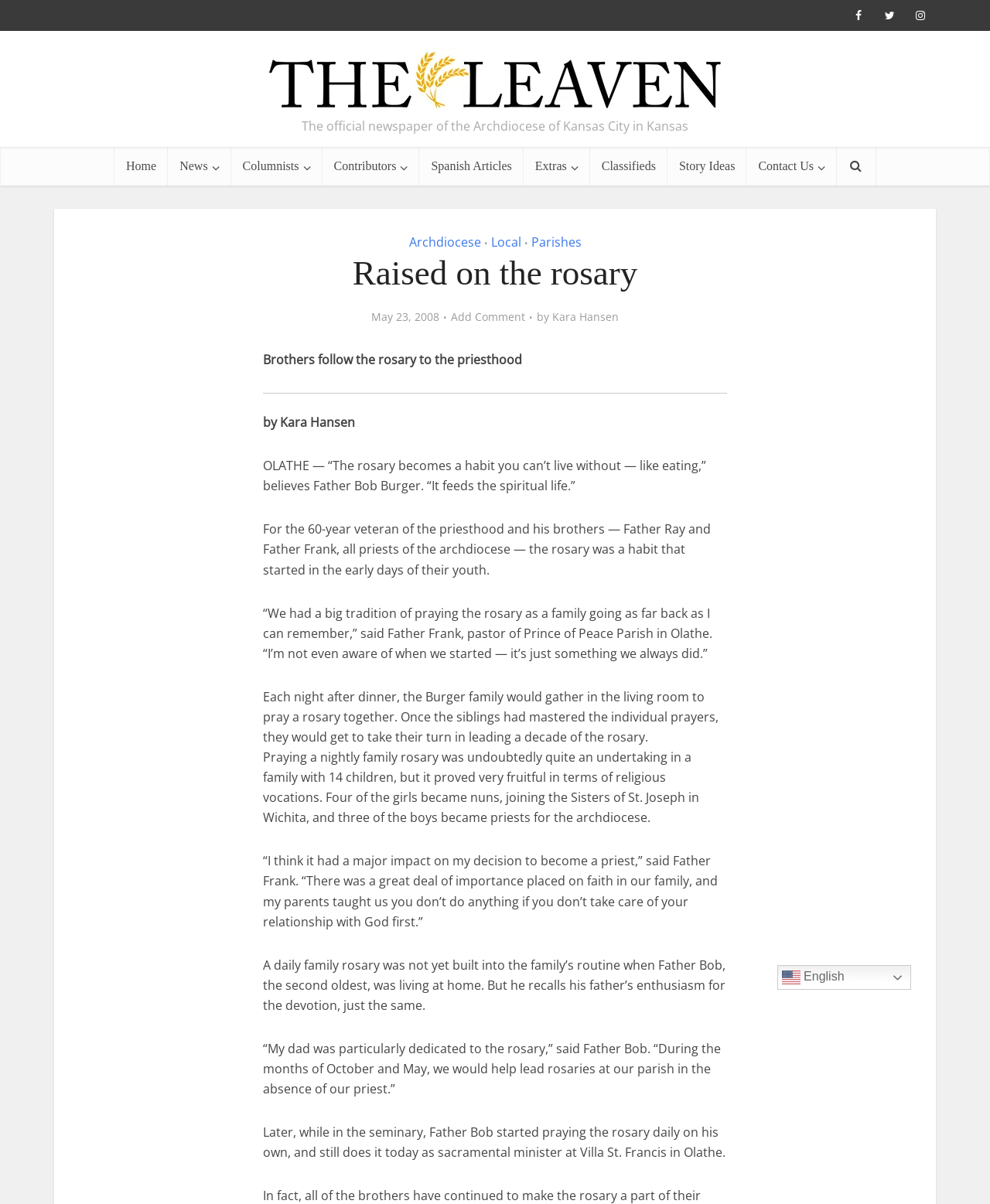Please respond in a single word or phrase: 
Where is Villa St. Francis located?

Olathe